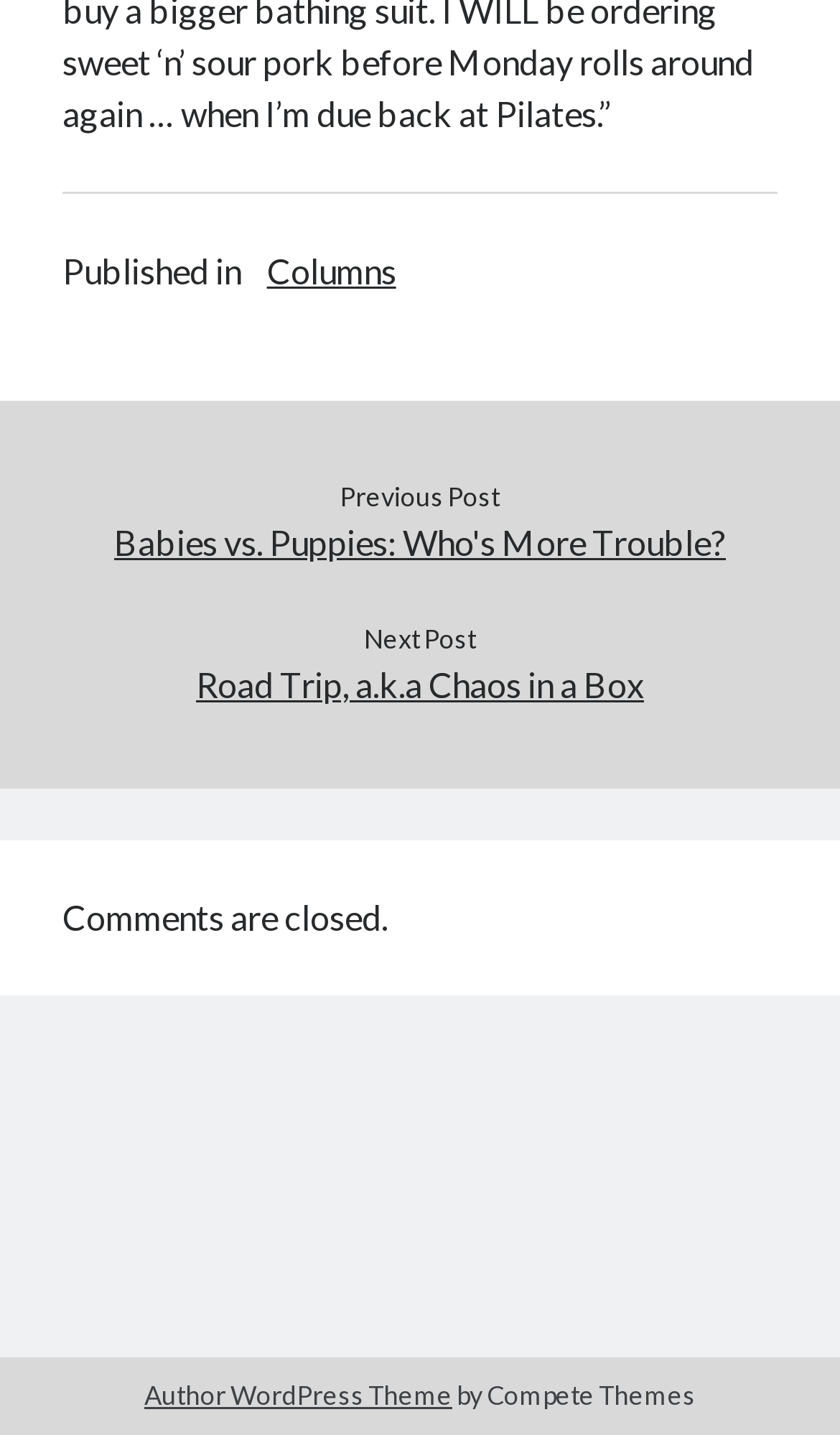Identify the bounding box coordinates for the element that needs to be clicked to fulfill this instruction: "Read the post 'Babies vs. Puppies: Who's More Trouble?'". Provide the coordinates in the format of four float numbers between 0 and 1: [left, top, right, bottom].

[0.074, 0.36, 0.926, 0.396]